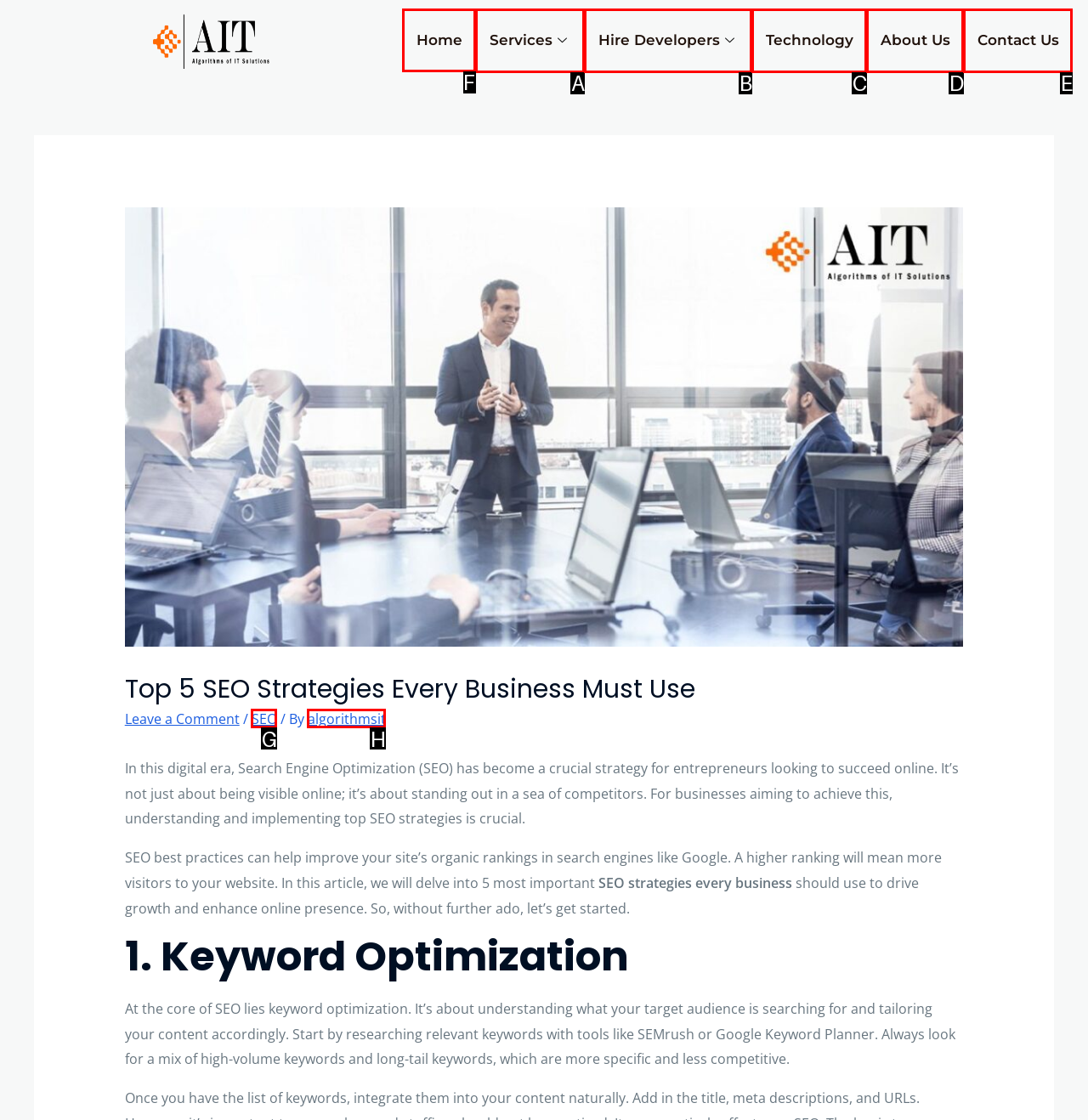Tell me the letter of the UI element to click in order to accomplish the following task: Click on Home
Answer with the letter of the chosen option from the given choices directly.

F